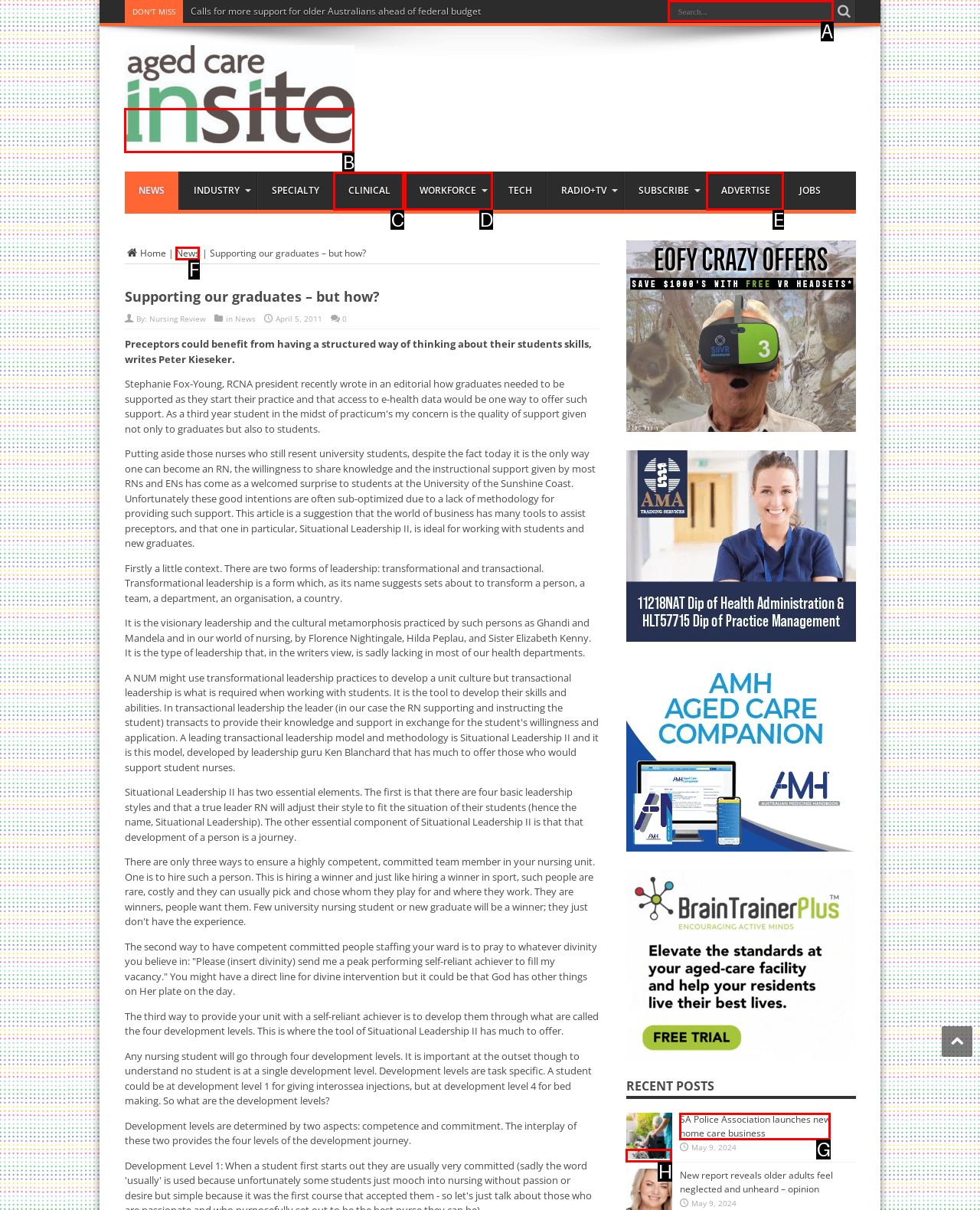Identify the letter of the correct UI element to fulfill the task: Search for something from the given options in the screenshot.

A